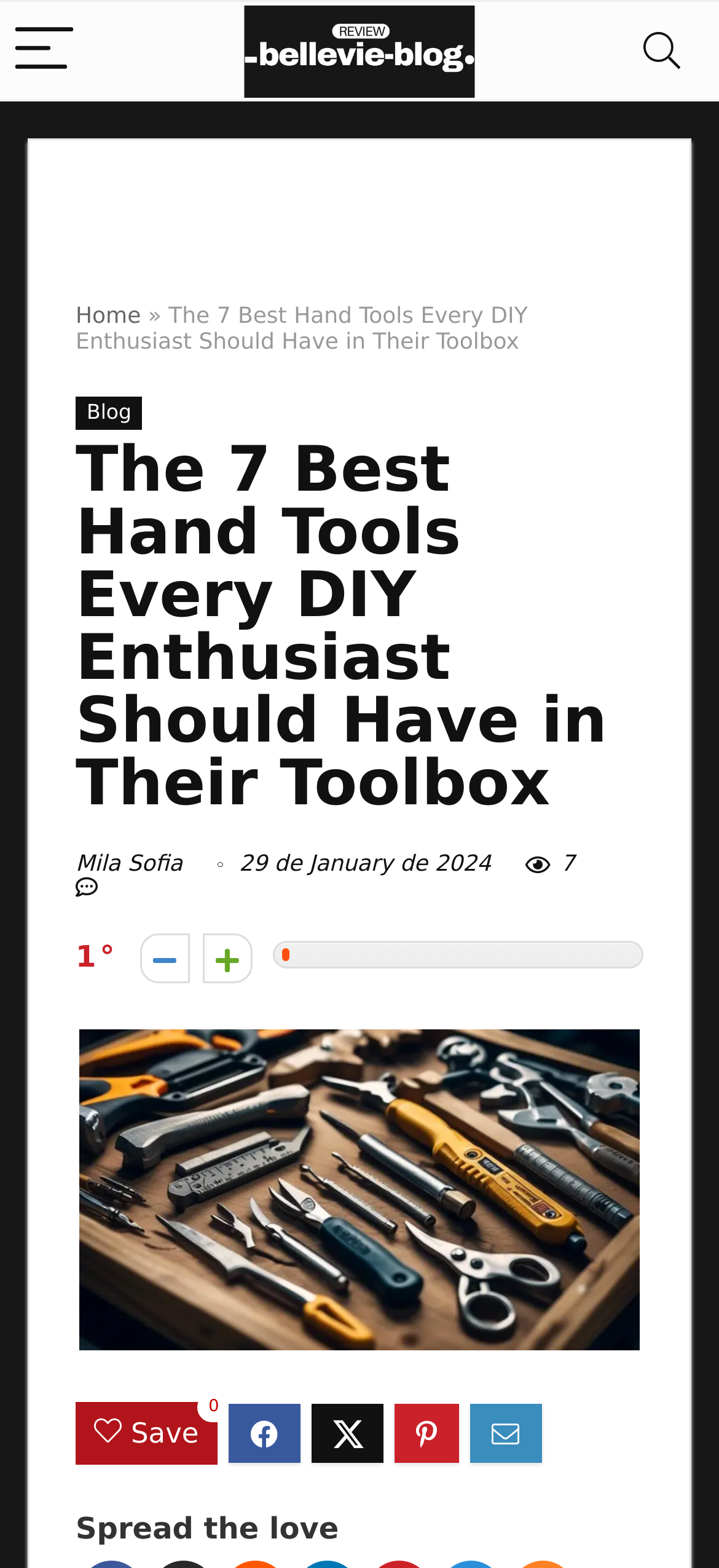What is the author's name?
Analyze the image and deliver a detailed answer to the question.

I found the author's name by looking at the section below the title, where the date is mentioned. The text 'Mila Sofia' is written next to the date, indicating that it is the name of the author who wrote the article.